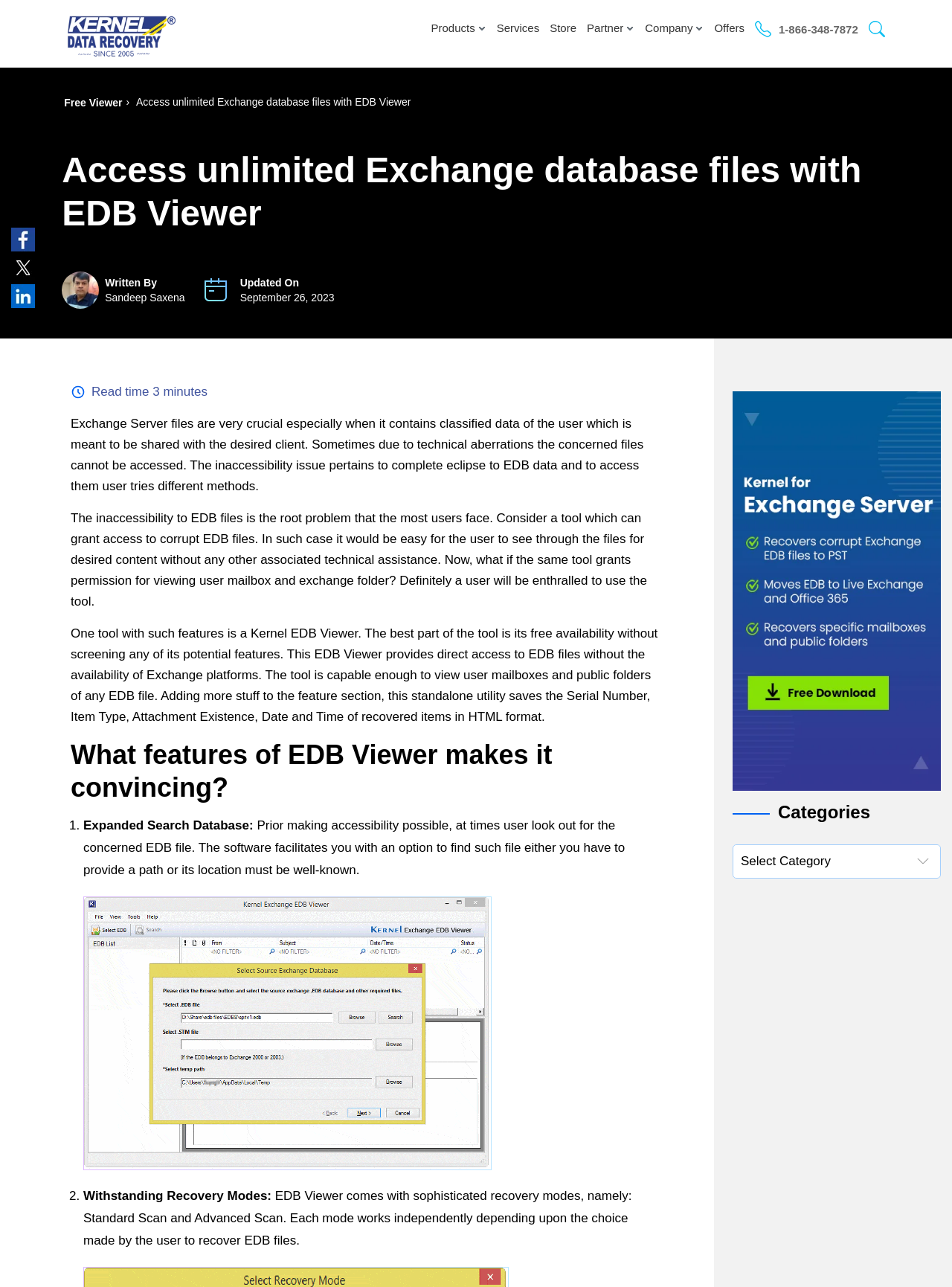Please provide a comprehensive answer to the question based on the screenshot: What is the name of the tool that grants access to corrupt EDB files?

The tool mentioned in the webpage that provides direct access to EDB files without the availability of Exchange platforms is Kernel EDB Viewer. This information is obtained from the paragraph that describes the features of the tool.